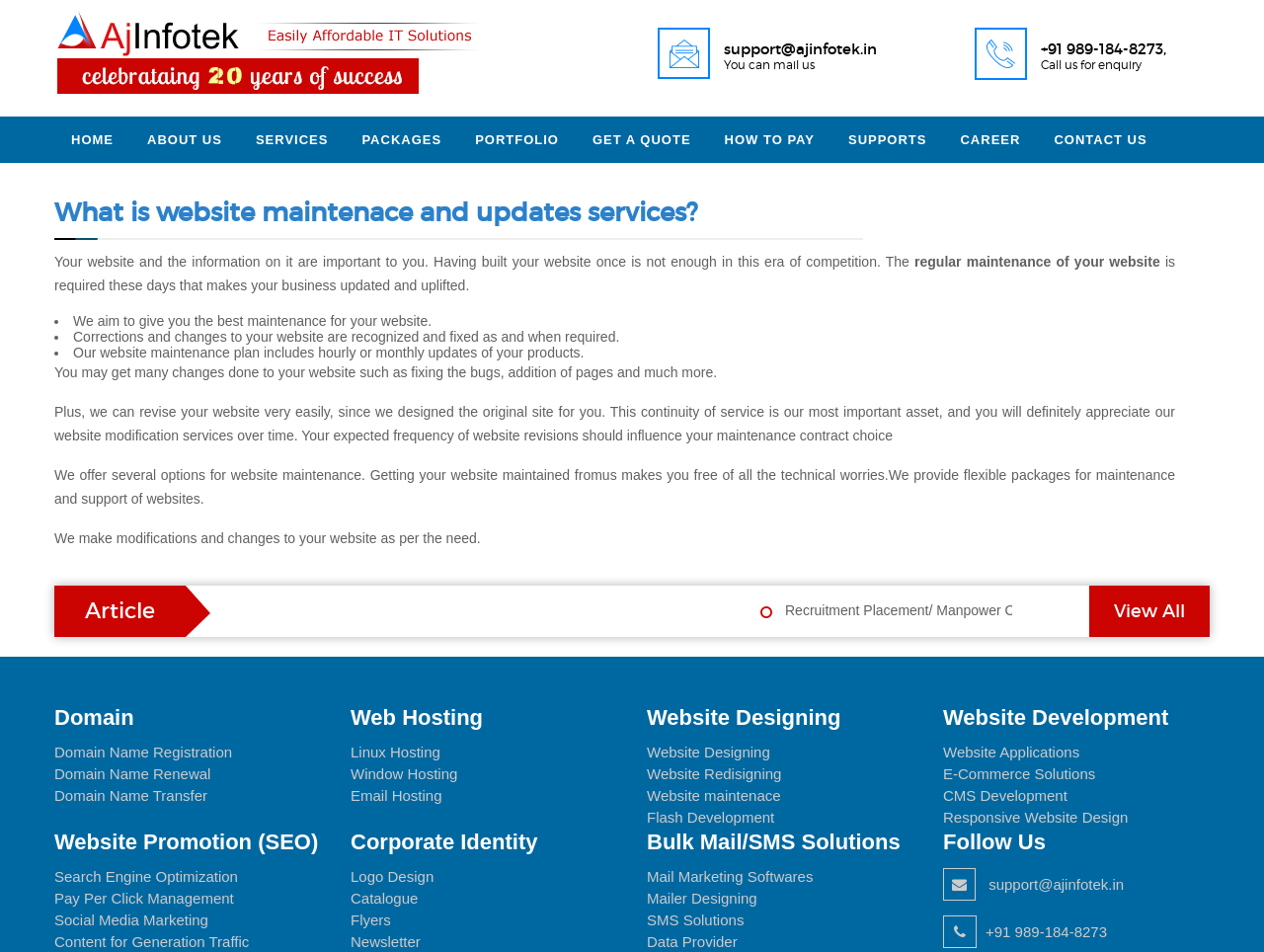Given the description of a UI element: "Home", identify the bounding box coordinates of the matching element in the webpage screenshot.

[0.043, 0.122, 0.103, 0.171]